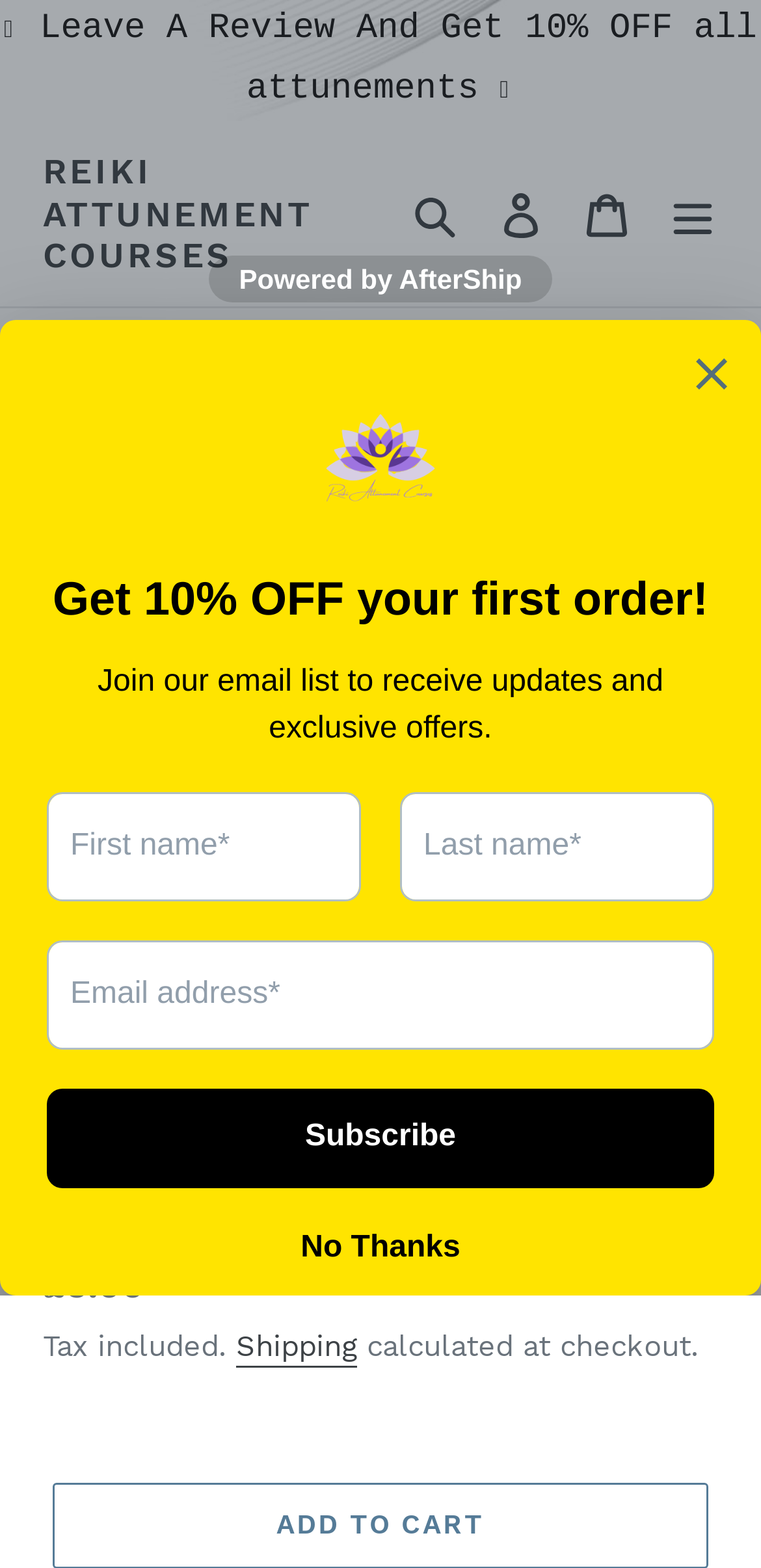Answer the following inquiry with a single word or phrase:
What is the name of the Reiki course?

Mary Magdalene Anointing Oil Reiki